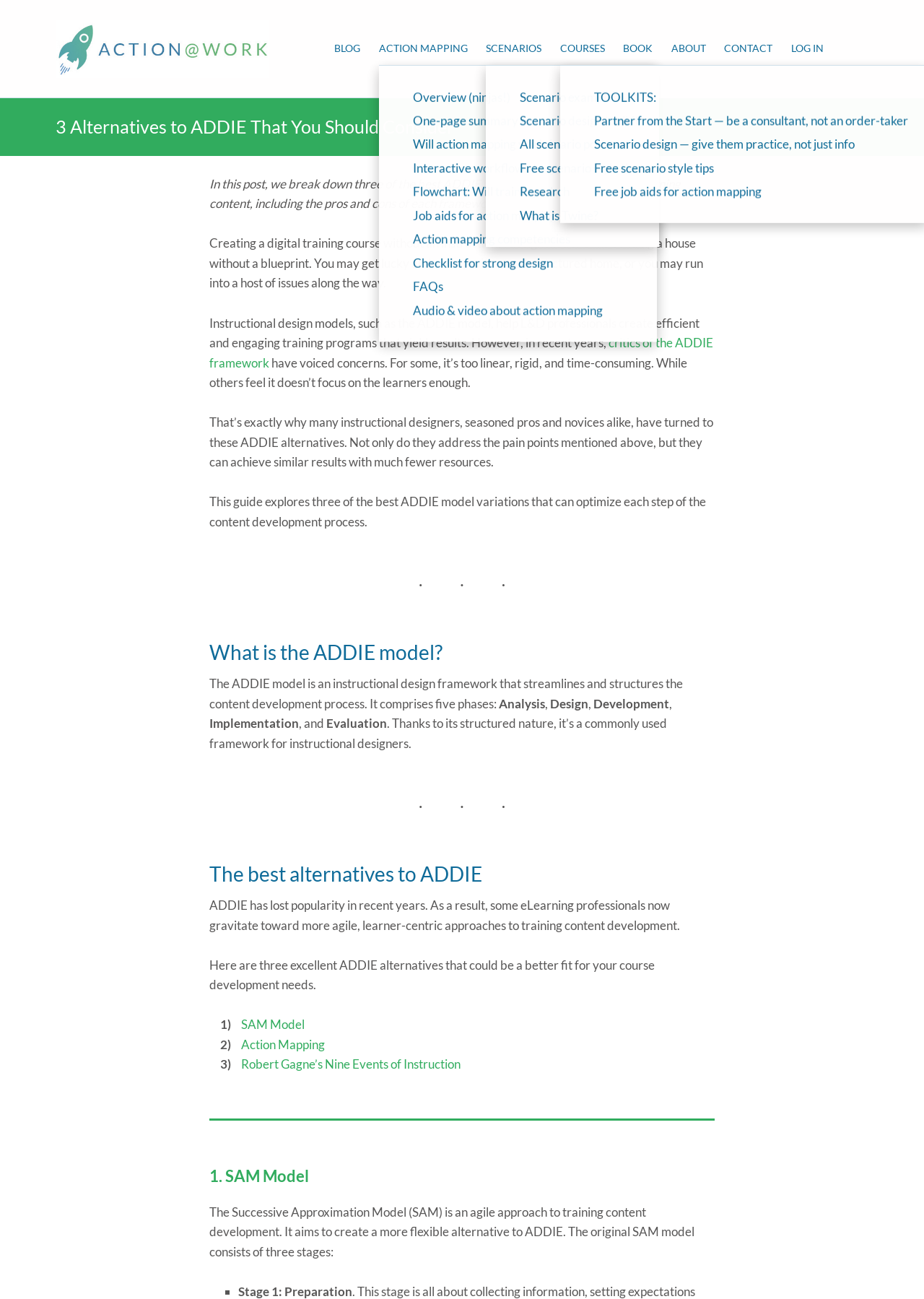How many links are in the primary menu?
Based on the image, respond with a single word or phrase.

7